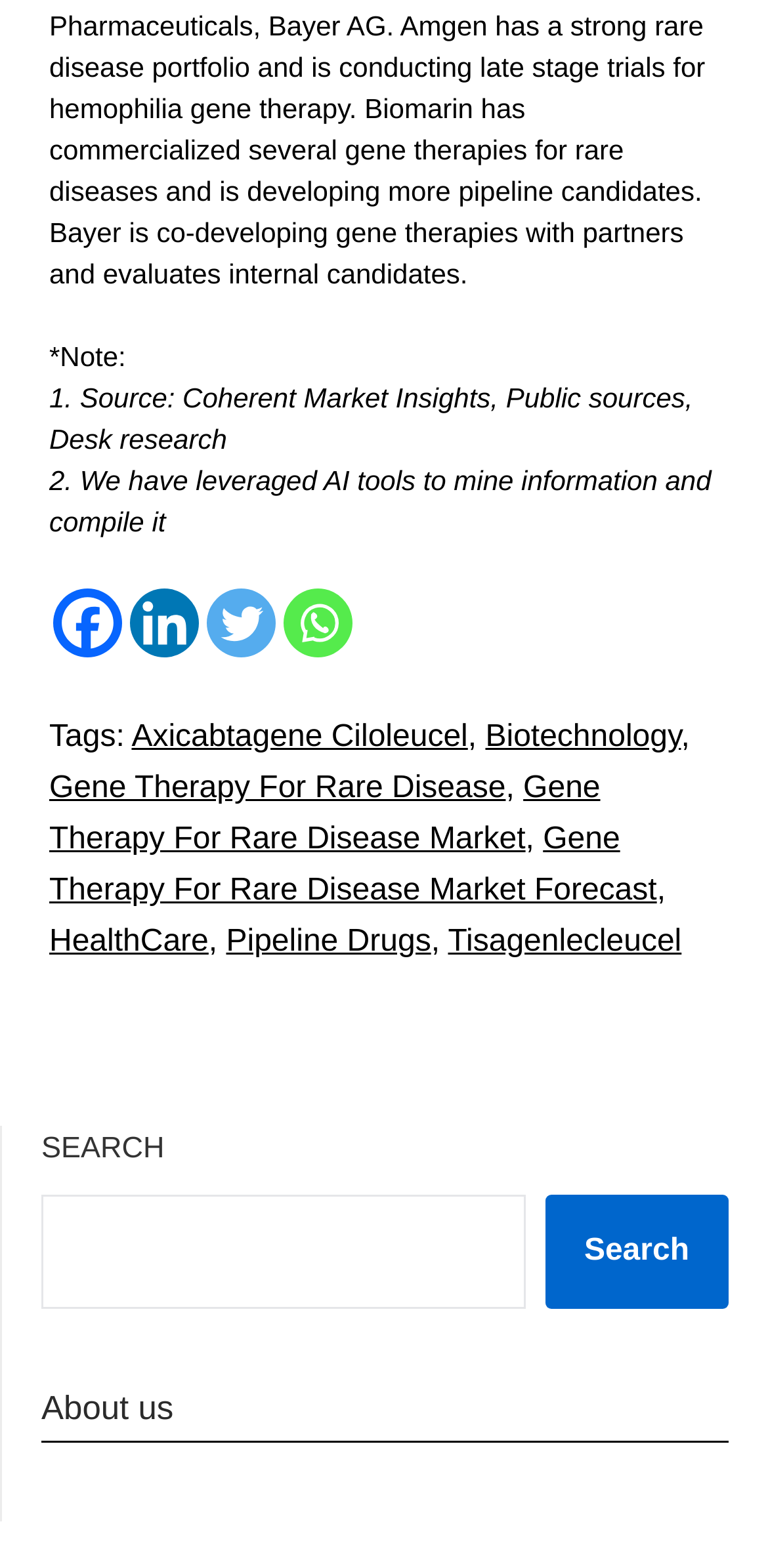Please answer the following question as detailed as possible based on the image: 
What is the first tag mentioned?

I looked at the section with the label 'Tags:' and found that the first tag mentioned is Axicabtagene Ciloleucel, which is a link.